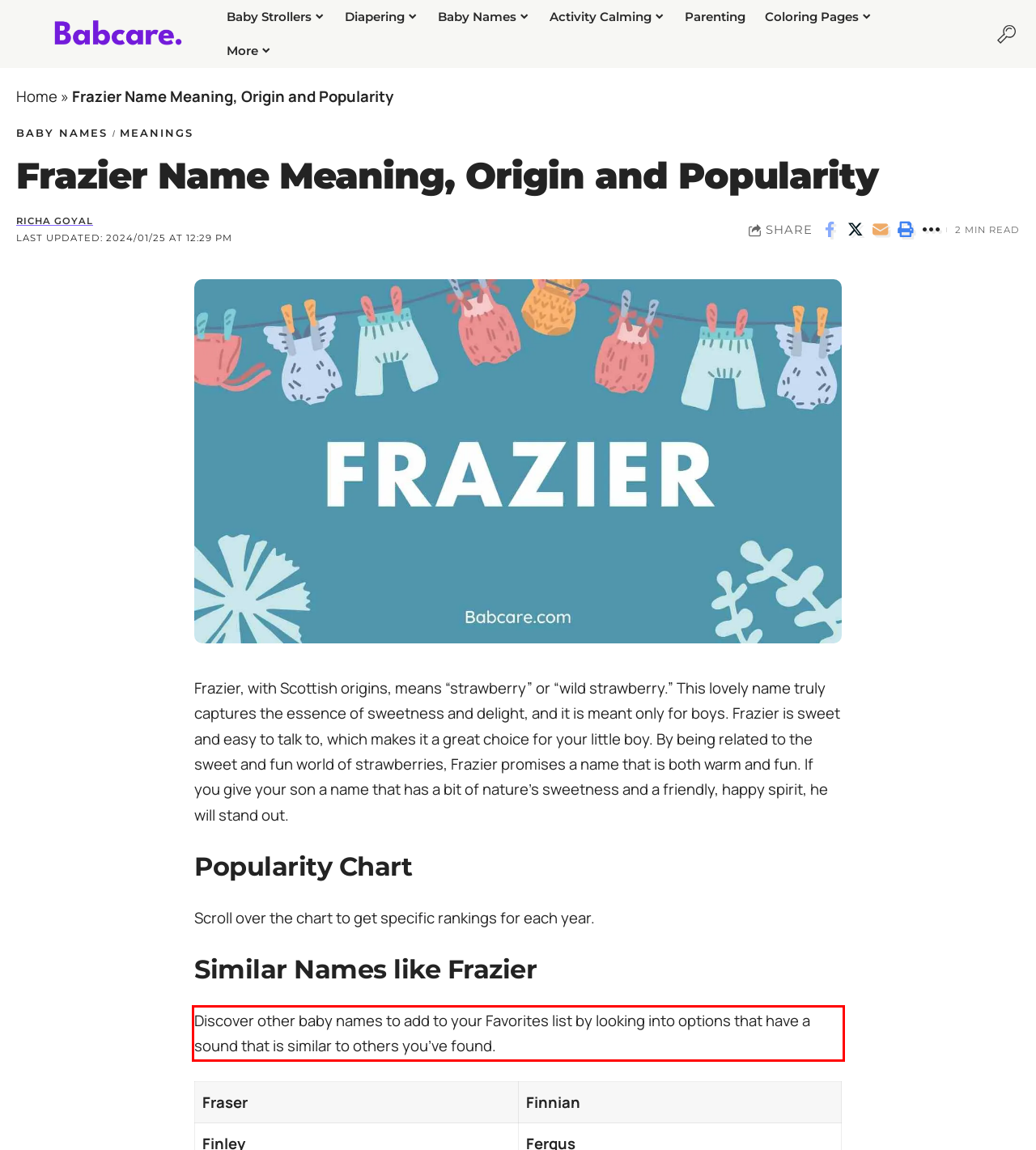Please identify and extract the text content from the UI element encased in a red bounding box on the provided webpage screenshot.

Discover other baby names to add to your Favorites list by looking into options that have a sound that is similar to others you’ve found.